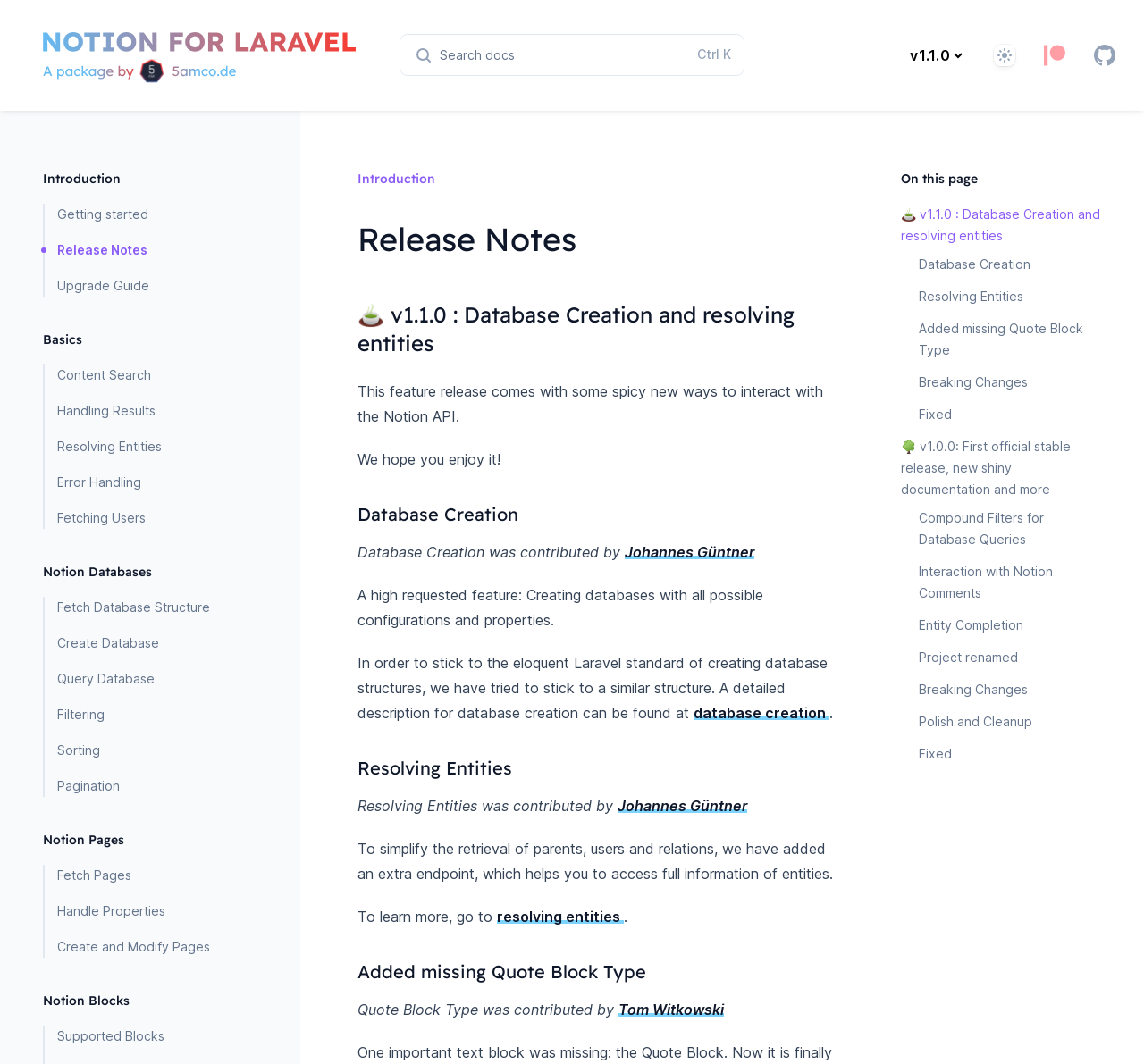Explain the webpage's layout and main content in detail.

This webpage is about Notion for Laravel, an open-source package that provides a seamless way to access and manage Notion API endpoints. At the top, there are two "Home page" links, each accompanied by an image, positioned side by side. Below them, there is a search bar with a "Search docs Ctrl K" button and a combobox with a "Theme" label. To the right of the combobox, there are two links, "Patreon" and "GitHub", each with an accompanying image.

The main content of the page is divided into sections, each with a heading. The first section is "Introduction", followed by "Basics", "Notion Databases", "Notion Pages", and "Notion Blocks". Each section contains multiple links to related topics, such as "Getting started", "Release Notes", "Upgrade Guide", "Content Search", and "Error Handling".

On the right side of the page, there is a navigation menu labeled "On this page", which contains links to different sections of the page, including "Release Notes", "Database Creation", "Resolving Entities", and "Added missing Quote Block Type".

The "Release Notes" section is further divided into subsections, including "Database Creation", "Resolving Entities", and "Added missing Quote Block Type". Each subsection contains descriptive text and links to related topics. There are also headings and links to other release notes, such as "🌳 v1.0.0: First official stable release, new shiny documentation and more".